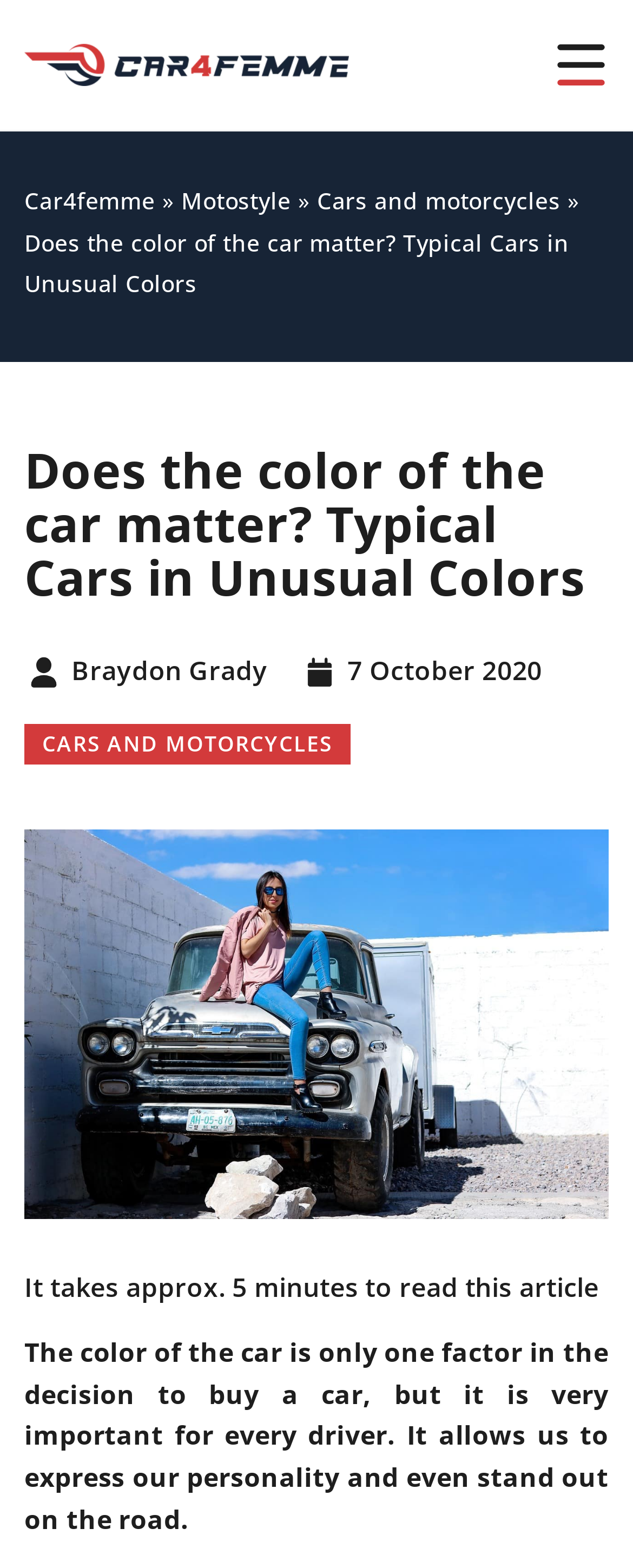Illustrate the webpage's structure and main components comprehensively.

This webpage is about a blog article titled "Does the color of the car matter? Typical Cars in Unusual Colors" on the Car4femme website. At the top left, there is a link to the website's homepage, accompanied by a small logo image. To the right of the logo, there is another image, possibly a banner or a separator.

Below the top section, there is a large heading that displays the title of the article. To the right of the heading, there are three small images, possibly representing the author, Braydon Grady, and a timestamp, which indicates that the article was published on October 7, 2020.

Underneath the heading, there is a link to a category page titled "CARS AND MOTORCYCLES". Below this link, there is a large image that likely represents the main content of the article. The image is accompanied by a brief description that reads "It takes approx. 5 minutes to read this article".

The main content of the article starts below the image, with a paragraph of text that discusses the importance of the car's color in the decision to buy a car. The text explains that the color allows drivers to express their personality and stand out on the road.